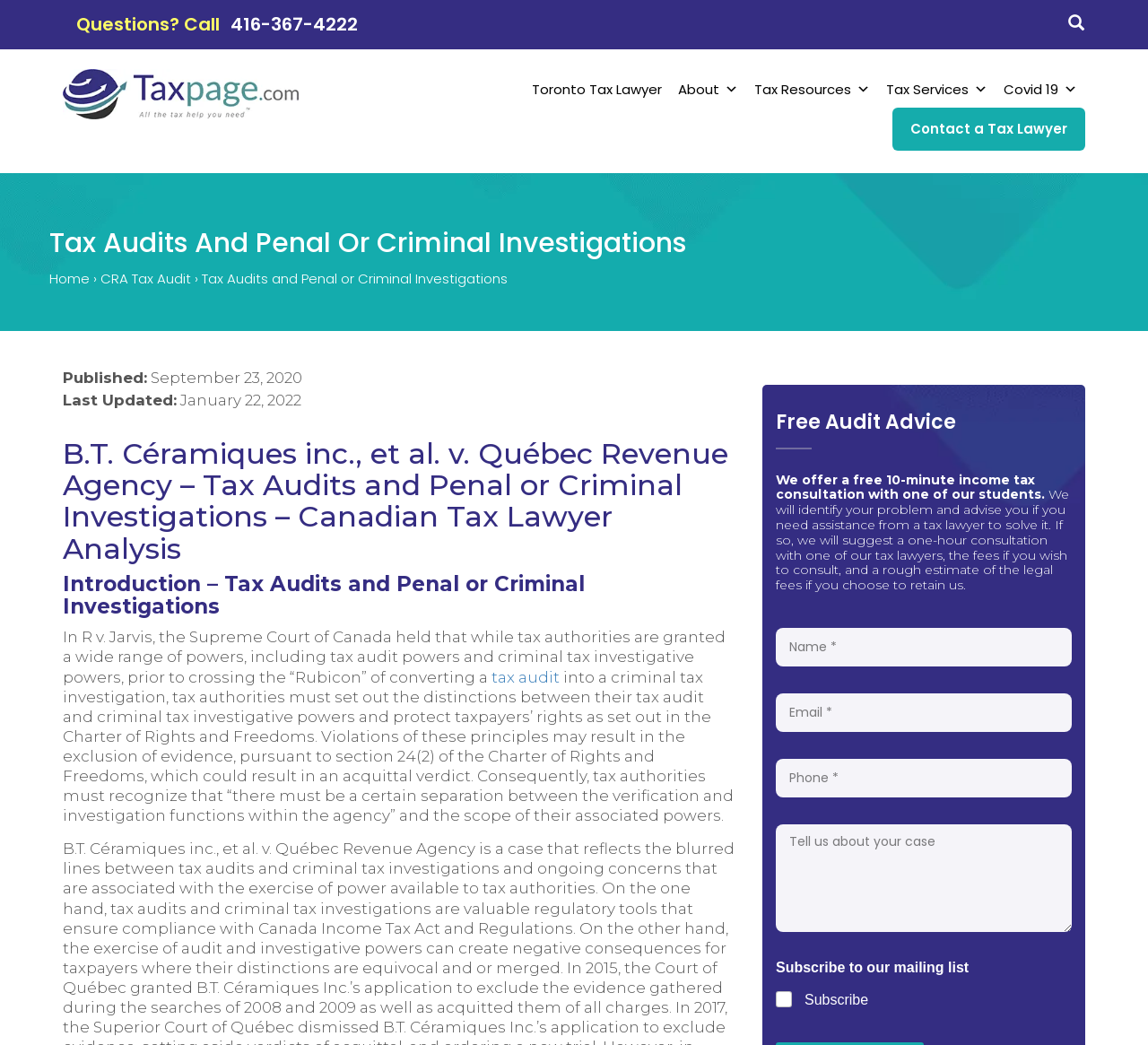Identify the bounding box for the UI element that is described as follows: "CRA Tax Audit".

[0.088, 0.257, 0.166, 0.275]